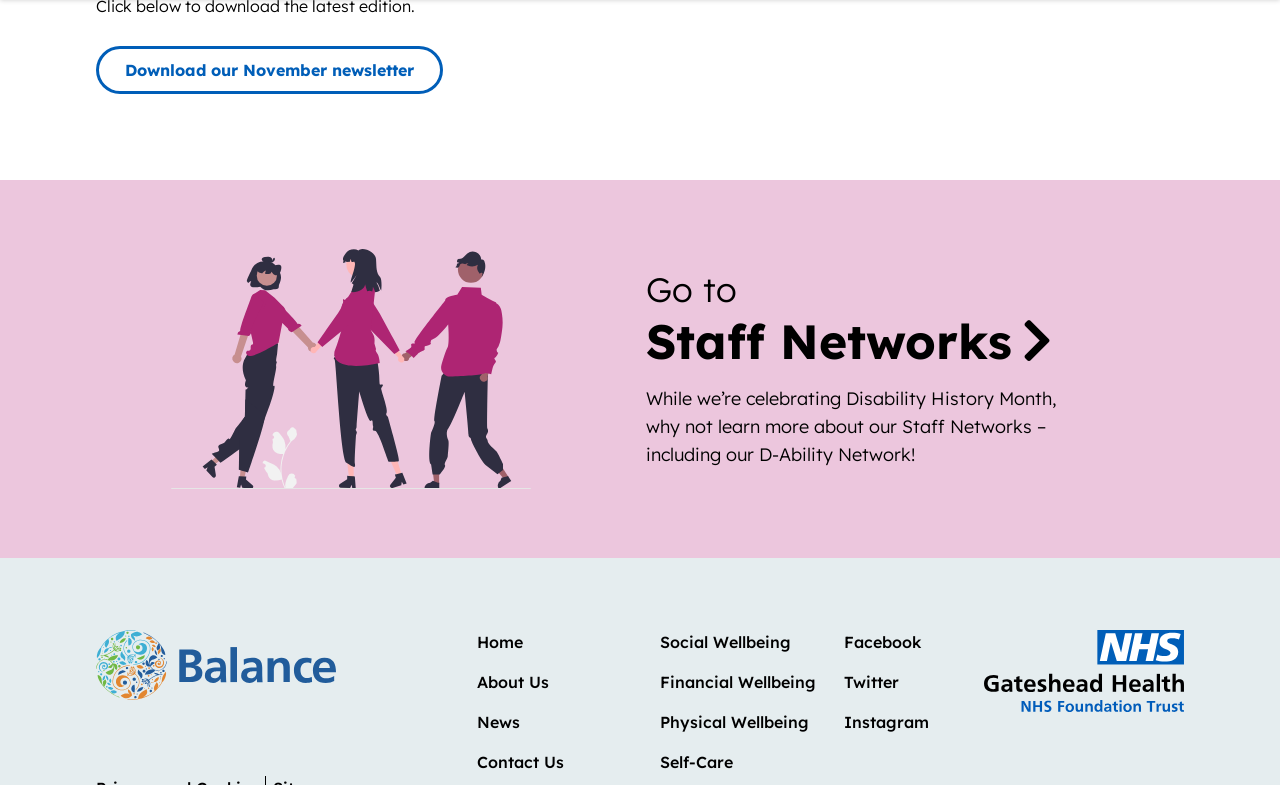Determine the bounding box coordinates of the clickable element to complete this instruction: "Go to NHS Gateshead Health". Provide the coordinates in the format of four float numbers between 0 and 1, [left, top, right, bottom].

[0.075, 0.964, 0.262, 0.989]